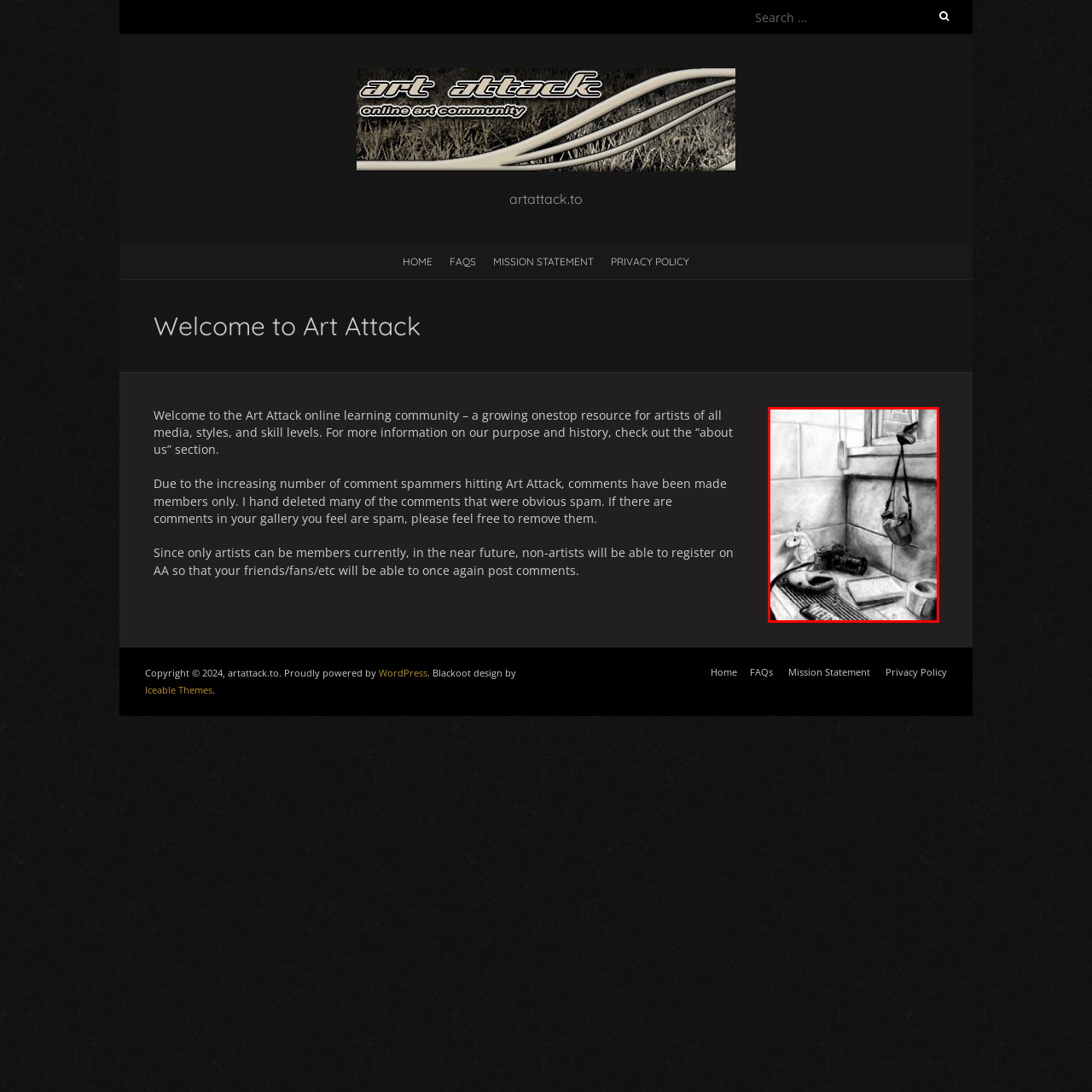Pay attention to the section of the image delineated by the white outline and provide a detailed response to the subsequent question, based on your observations: 
What is the function of the ruler in the workspace?

The caption states that the ruler is one of the 'tools of the trade for both measurement and assembly', implying that it is used for measuring and assembling artistic projects.